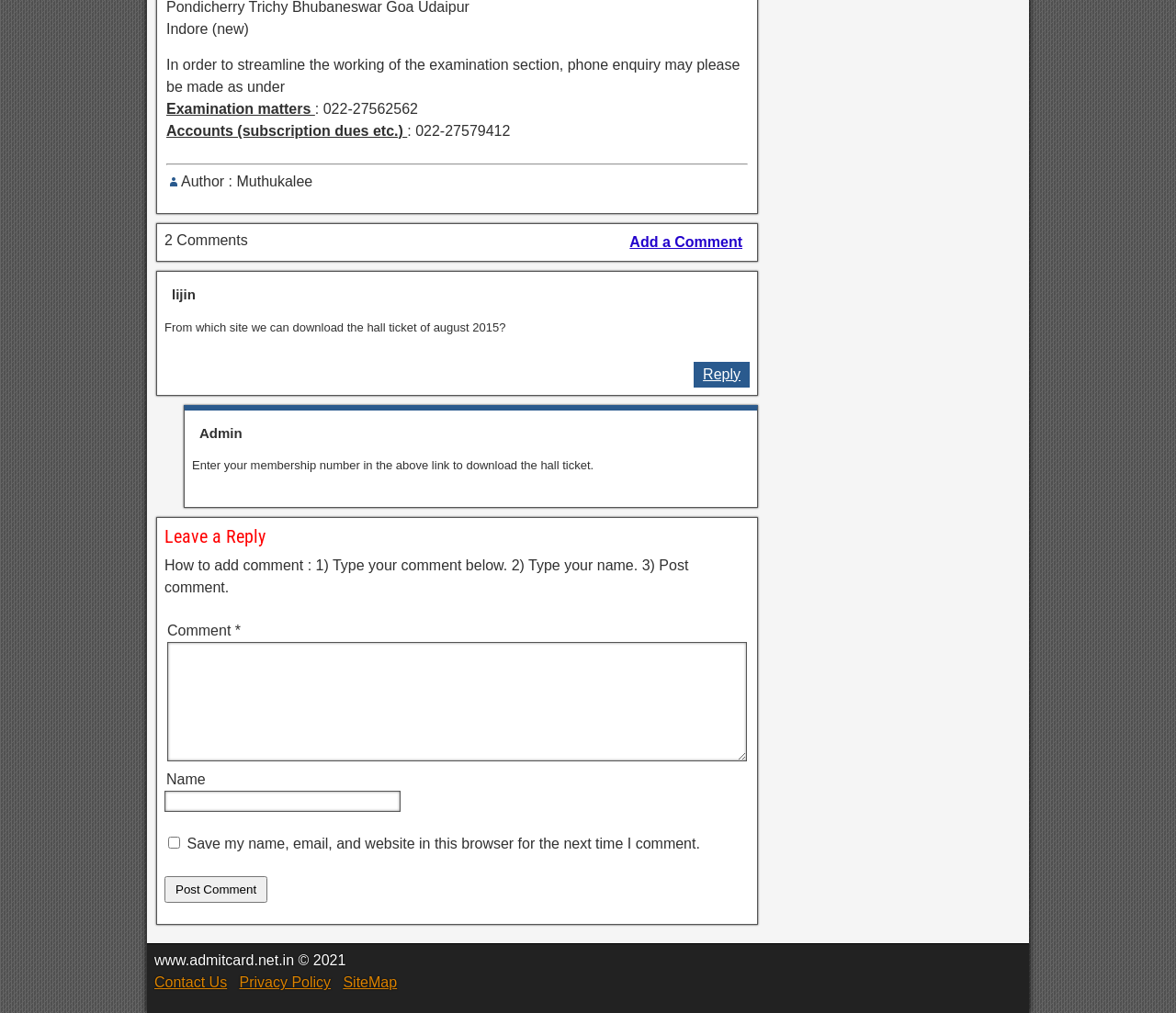Could you specify the bounding box coordinates for the clickable section to complete the following instruction: "Reply to lijin"?

[0.59, 0.357, 0.638, 0.382]